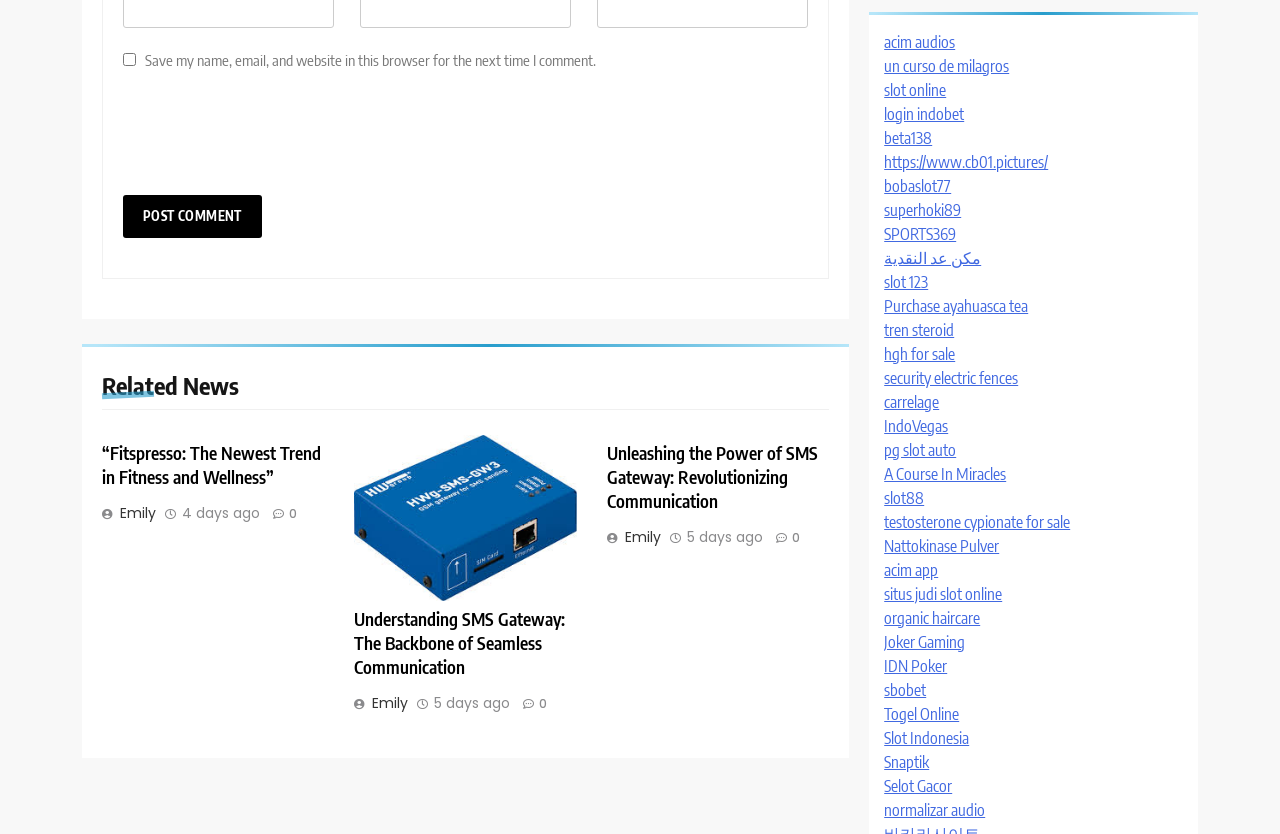What is the category of the links at the bottom of the webpage?
Look at the image and construct a detailed response to the question.

The links at the bottom of the webpage appear to be a collection of various websites, including online courses, sports betting, and online shopping platforms, among others.